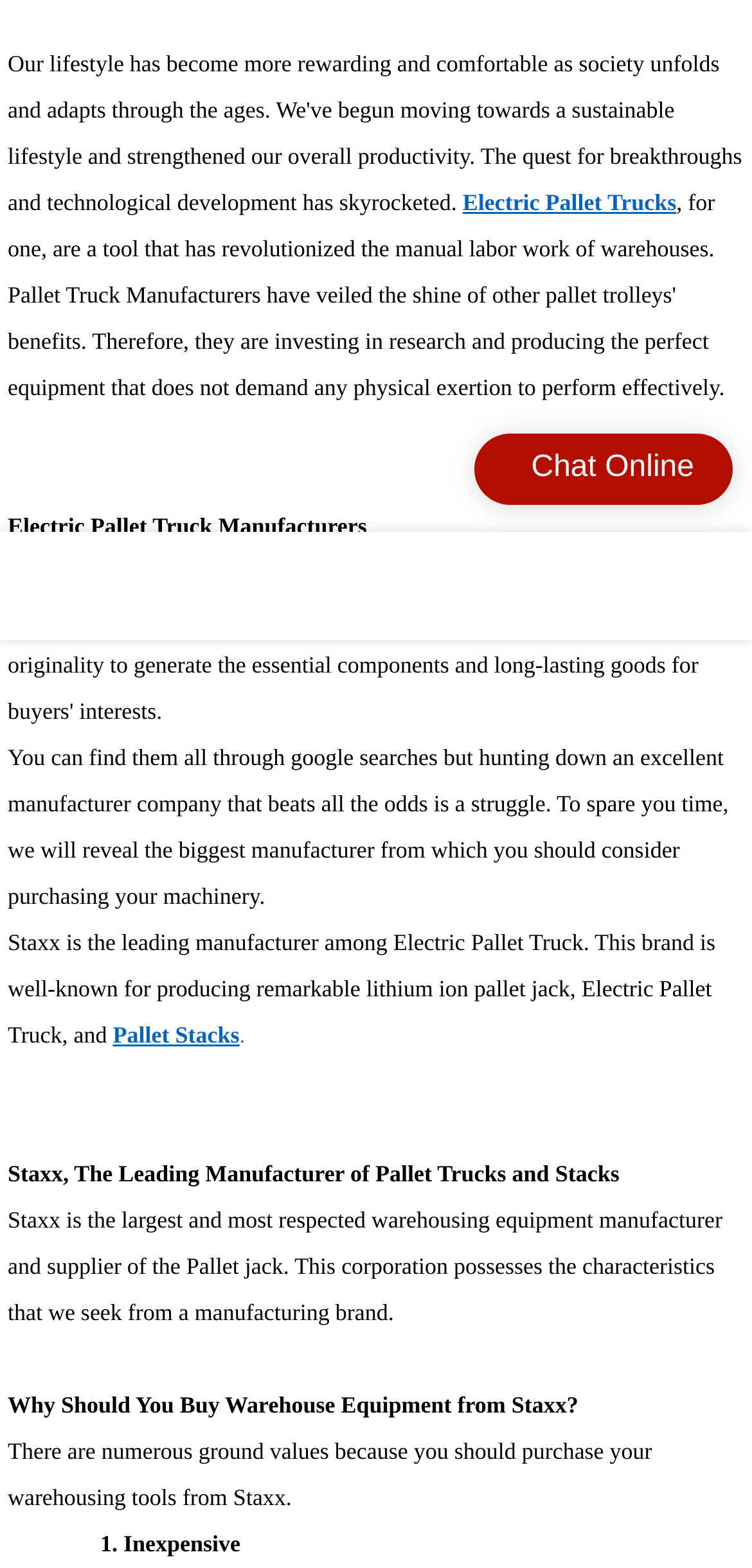Based on the provided description, "Pallet Stacks", find the bounding box of the corresponding UI element in the screenshot.

[0.15, 0.651, 0.318, 0.668]